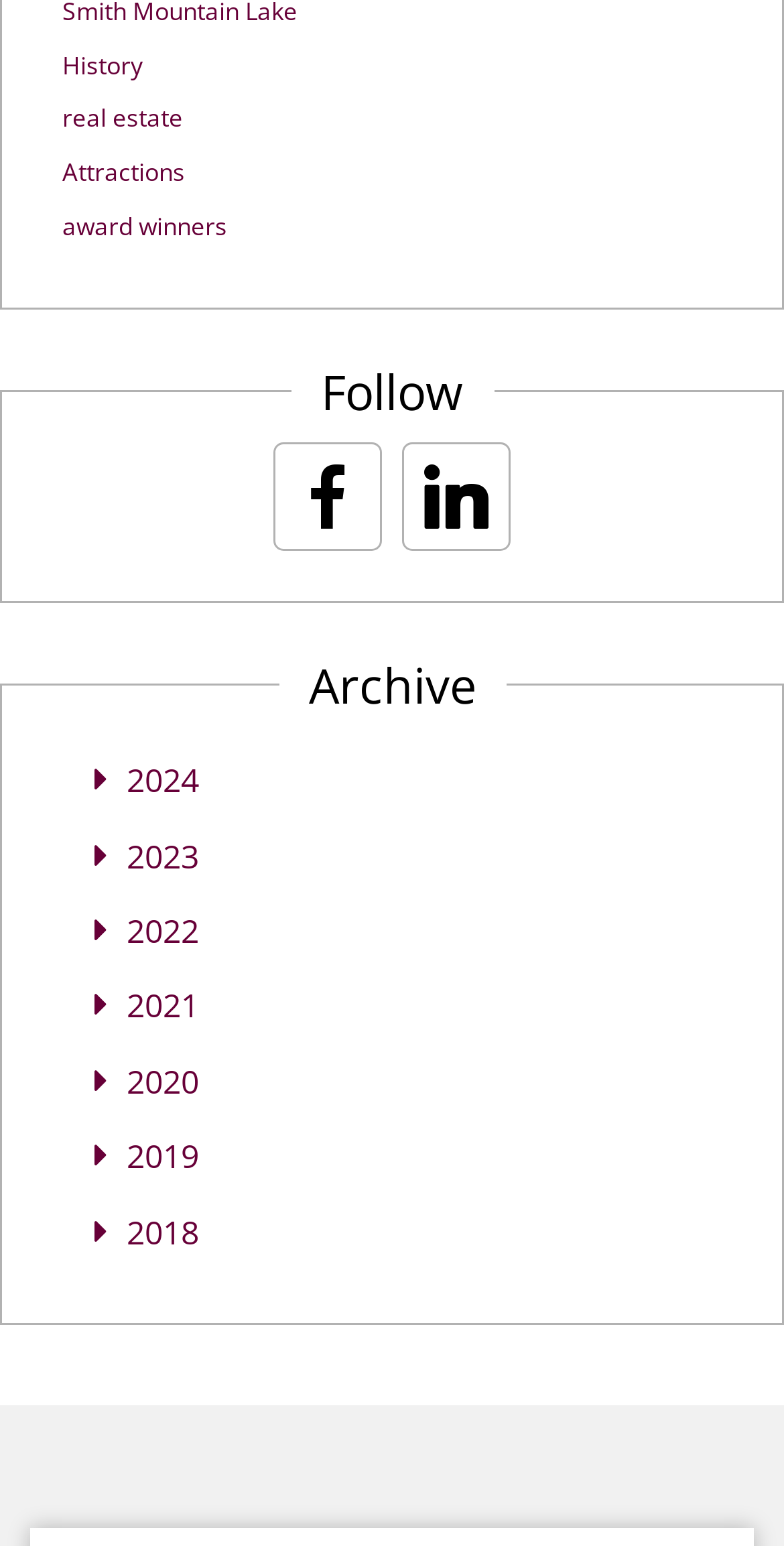Please indicate the bounding box coordinates of the element's region to be clicked to achieve the instruction: "Explore real estate". Provide the coordinates as four float numbers between 0 and 1, i.e., [left, top, right, bottom].

[0.079, 0.066, 0.233, 0.088]